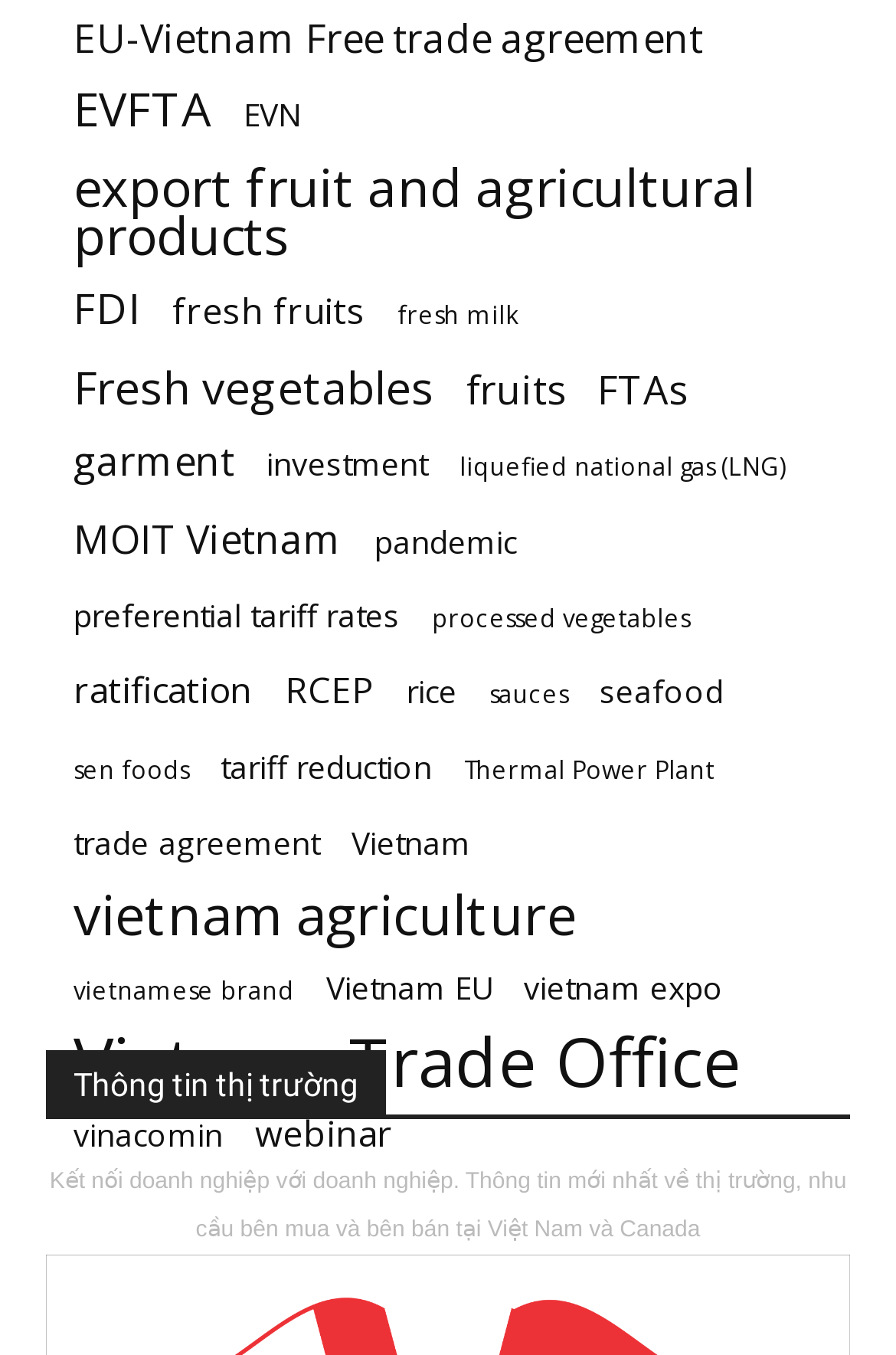Find the bounding box coordinates of the area to click in order to follow the instruction: "Learn about Black Studies".

None